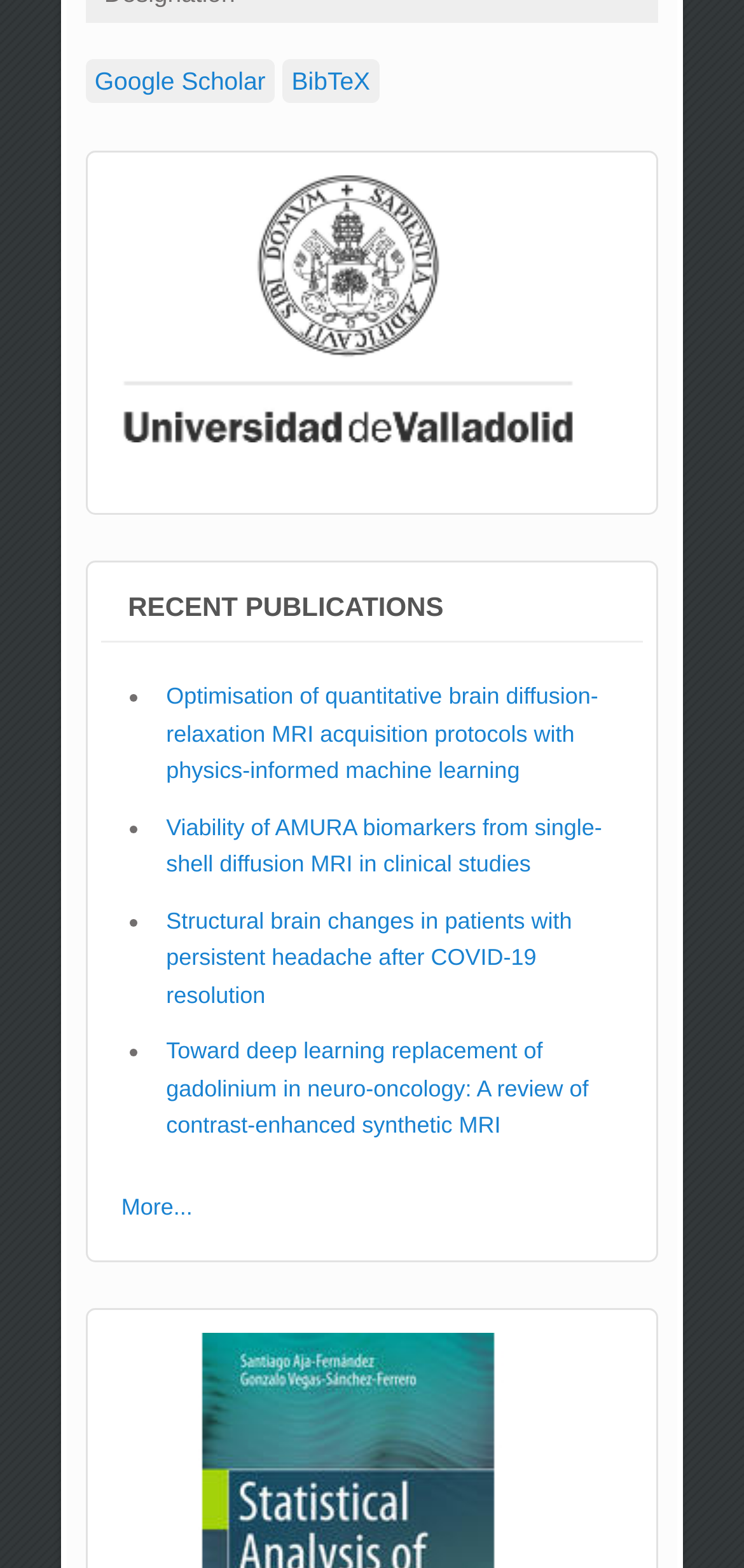Indicate the bounding box coordinates of the element that must be clicked to execute the instruction: "Go to Google Scholar". The coordinates should be given as four float numbers between 0 and 1, i.e., [left, top, right, bottom].

[0.114, 0.038, 0.37, 0.066]